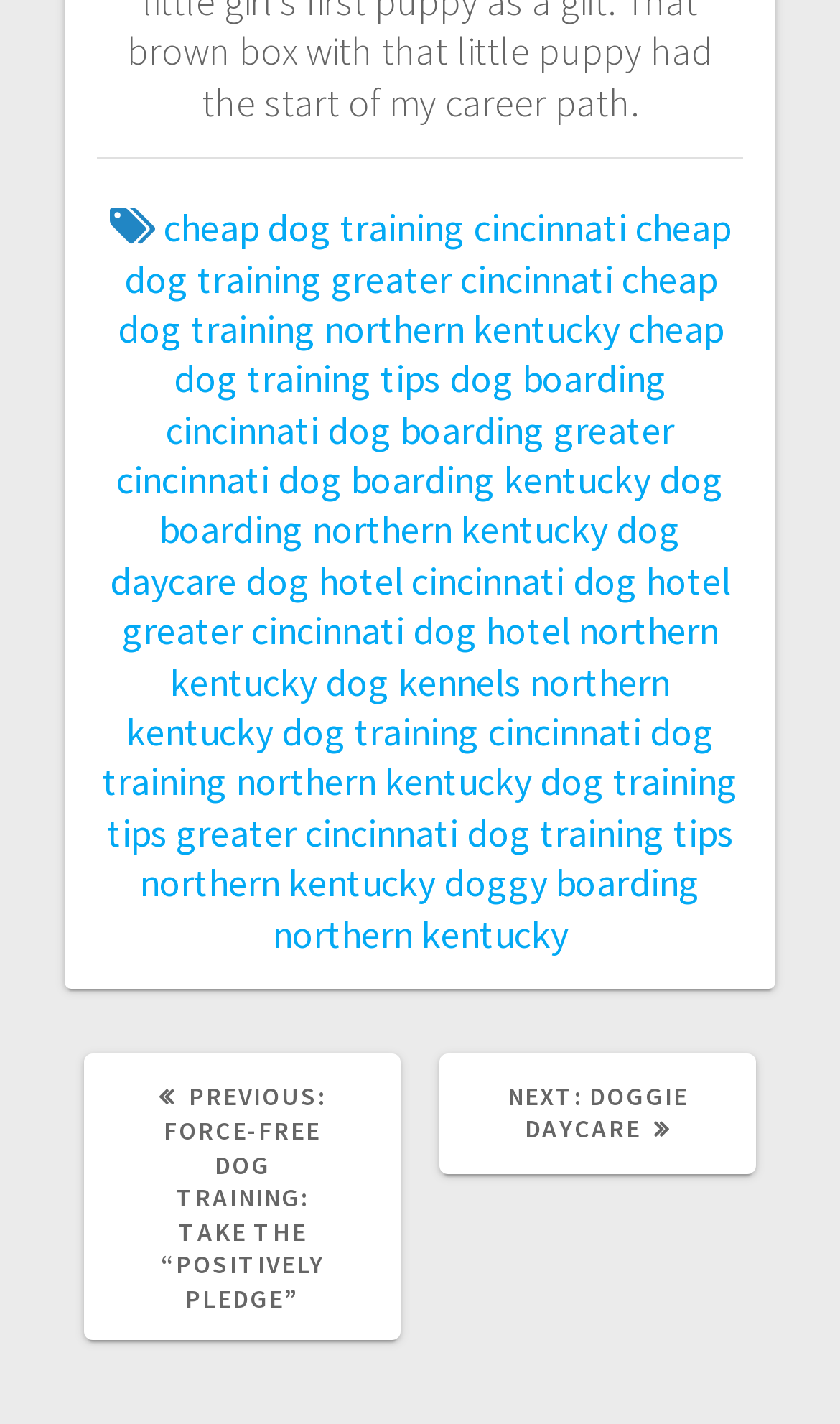Please identify the bounding box coordinates of the element on the webpage that should be clicked to follow this instruction: "click on cheap dog training cincinnati". The bounding box coordinates should be given as four float numbers between 0 and 1, formatted as [left, top, right, bottom].

[0.195, 0.142, 0.746, 0.177]